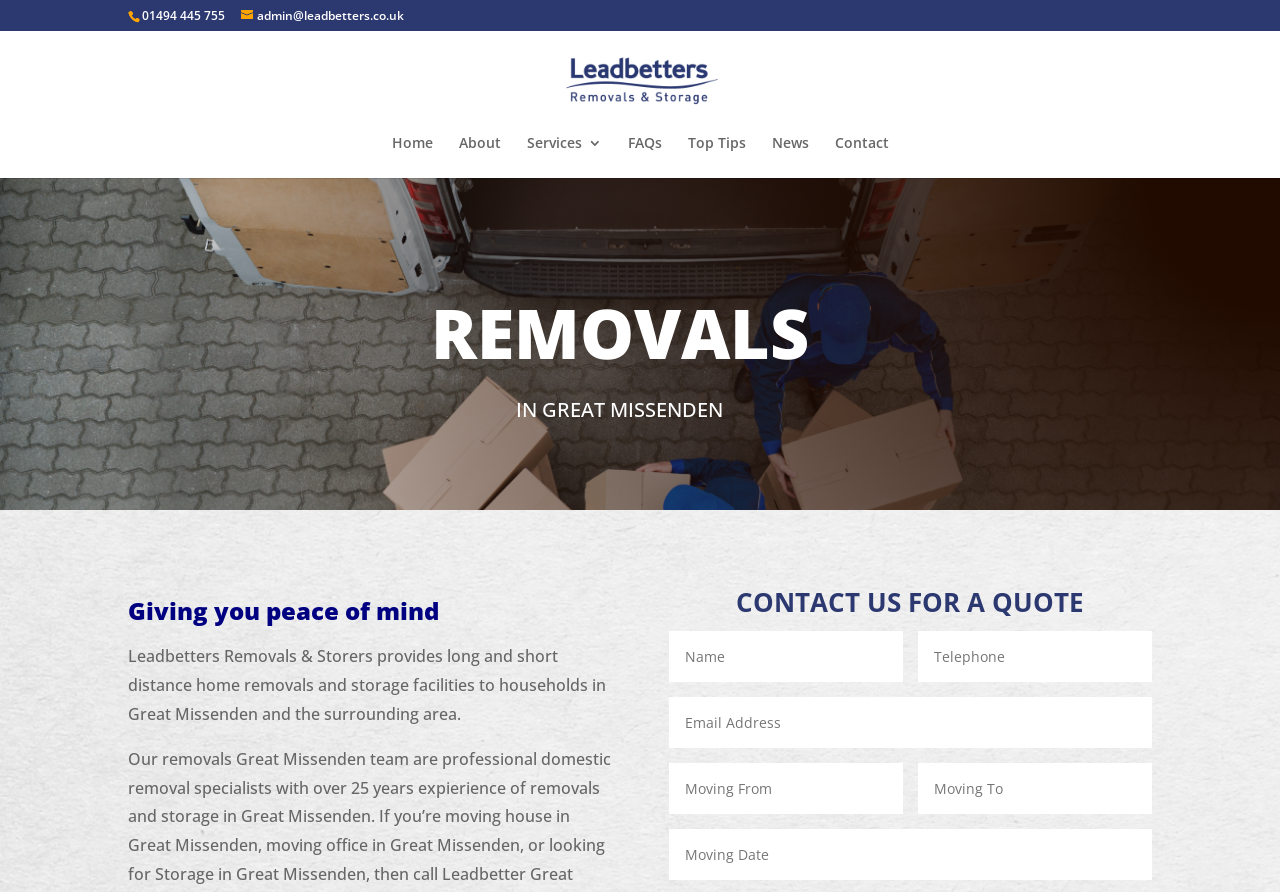Please determine the bounding box coordinates of the element to click on in order to accomplish the following task: "Send an email to the administrator". Ensure the coordinates are four float numbers ranging from 0 to 1, i.e., [left, top, right, bottom].

[0.188, 0.008, 0.316, 0.027]